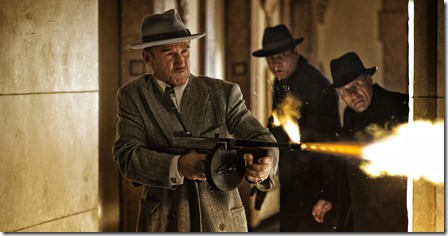Craft a descriptive caption that covers all aspects of the image.

The image depicts a tense scene from the film "Gangster Squad," showcasing a dramatic moment where a character, dressed in a vintage suit and hat, fires a tommy gun. His expression conveys intensity and determination as he aims at an unseen target, likely involved in a criminal conflict. In the background, two other men in dark attire also appear to be part of the action, adding to the suspense of the moment. The setting has a classic gangster film aesthetic, enhanced by the earthy tones and period-appropriate costumes that reflect the historical context of organized crime in Los Angeles. The film presents a story rich in action and character dynamics, notably involving figures like Mickey Cohen, a prominent gangster portrayed with an ego-driven personality, and the fierce officers working to bring him down.